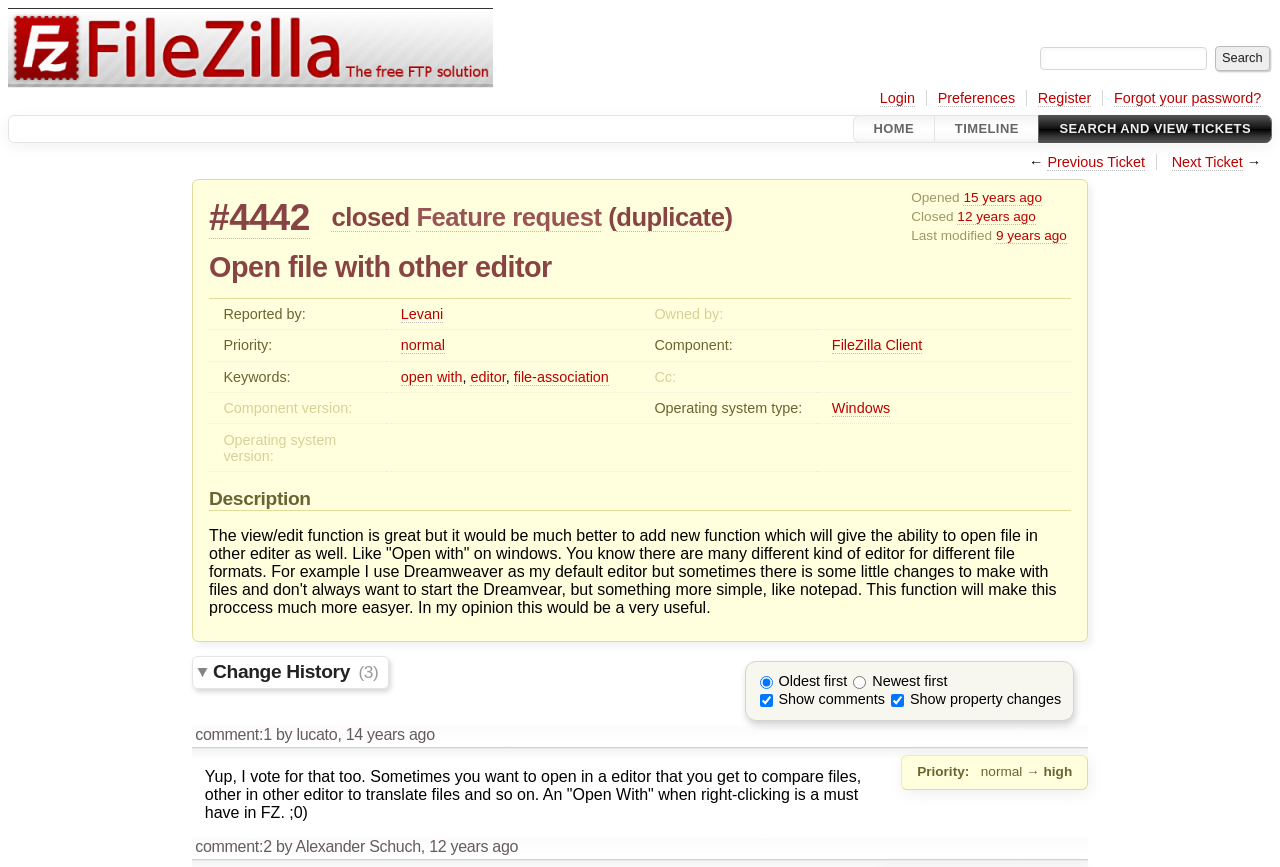Please answer the following question using a single word or phrase: 
What is the priority of the ticket?

normal